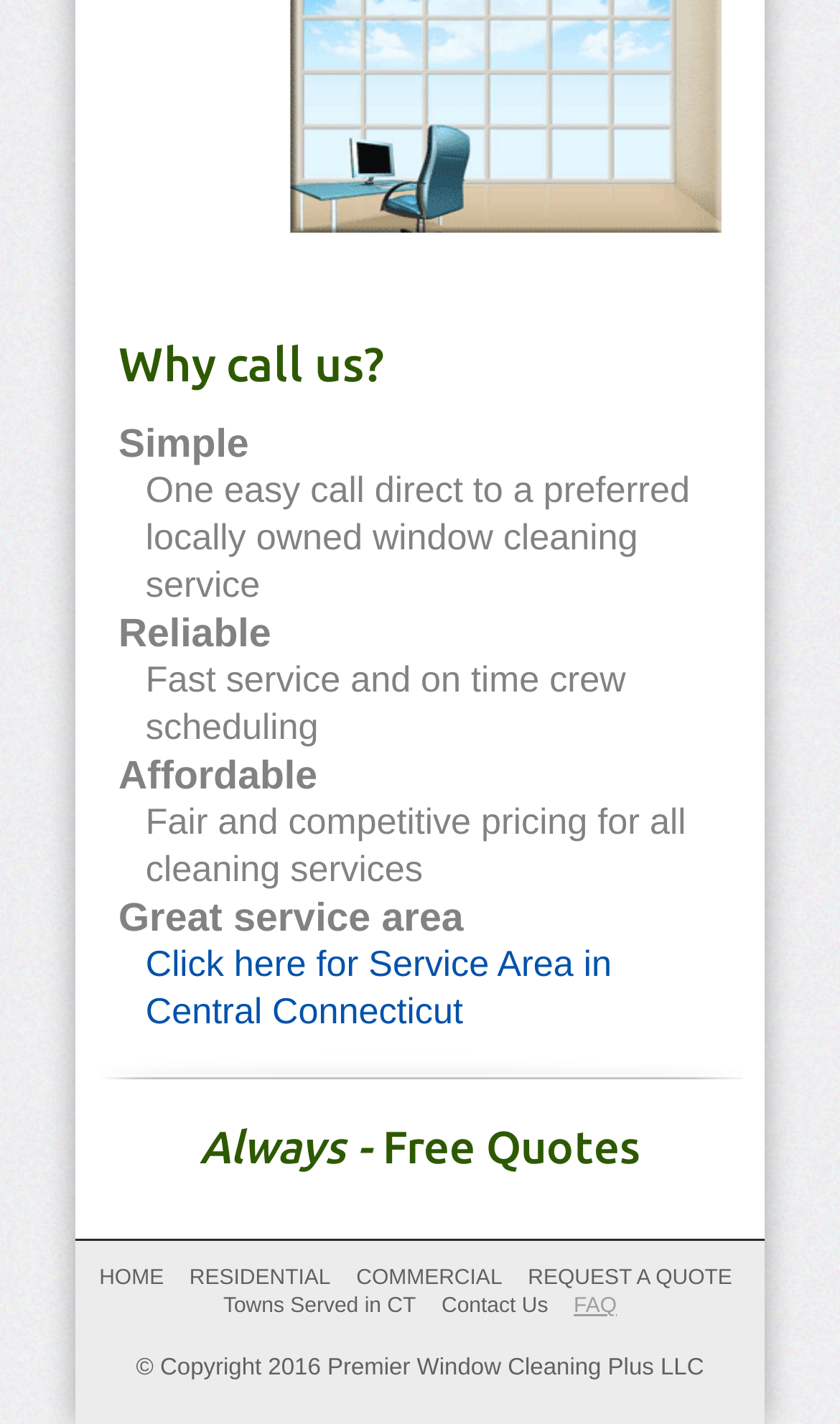Please provide a short answer using a single word or phrase for the question:
What is the service area of the company?

Central Connecticut